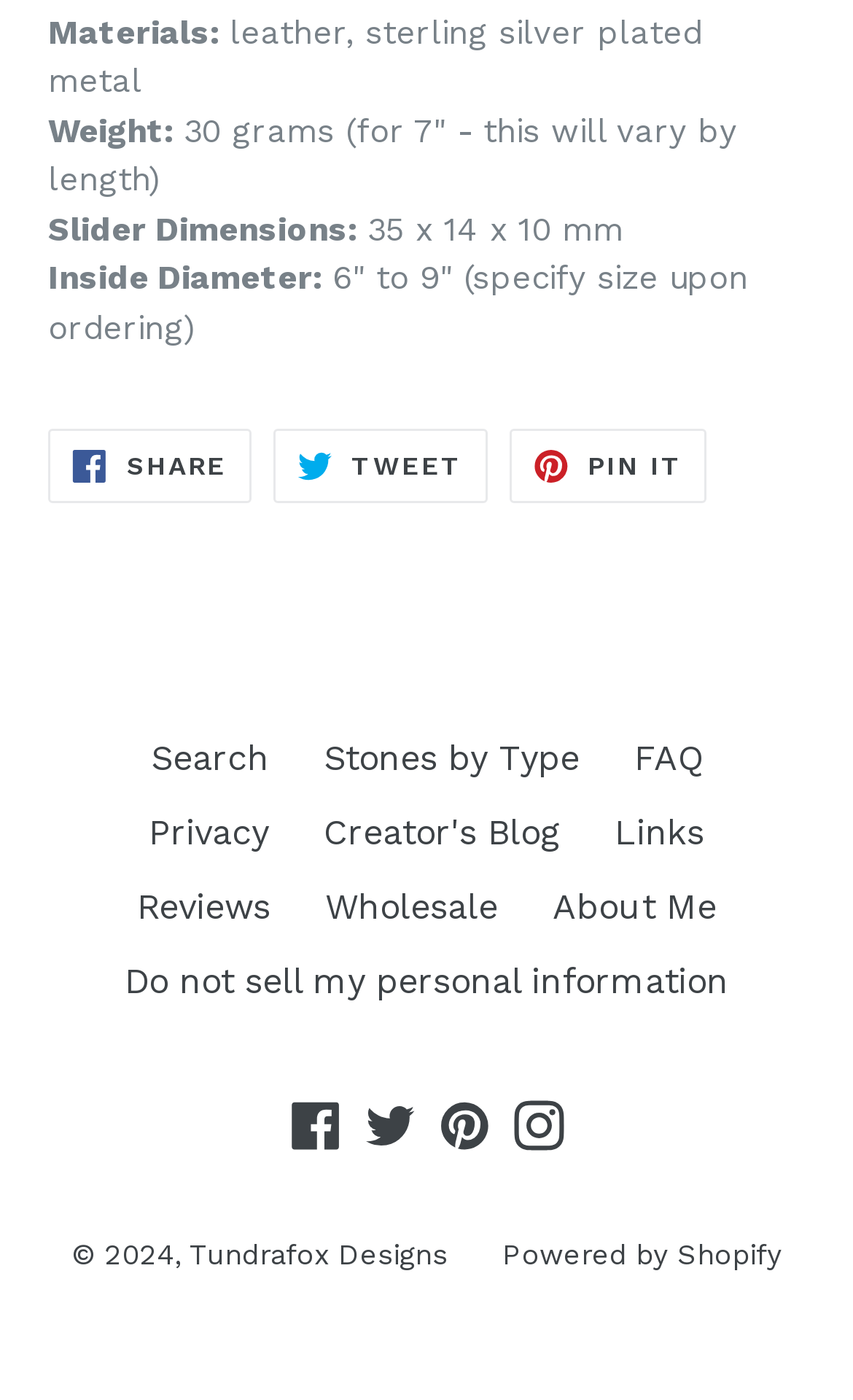Give a short answer to this question using one word or a phrase:
What is the copyright year?

2024